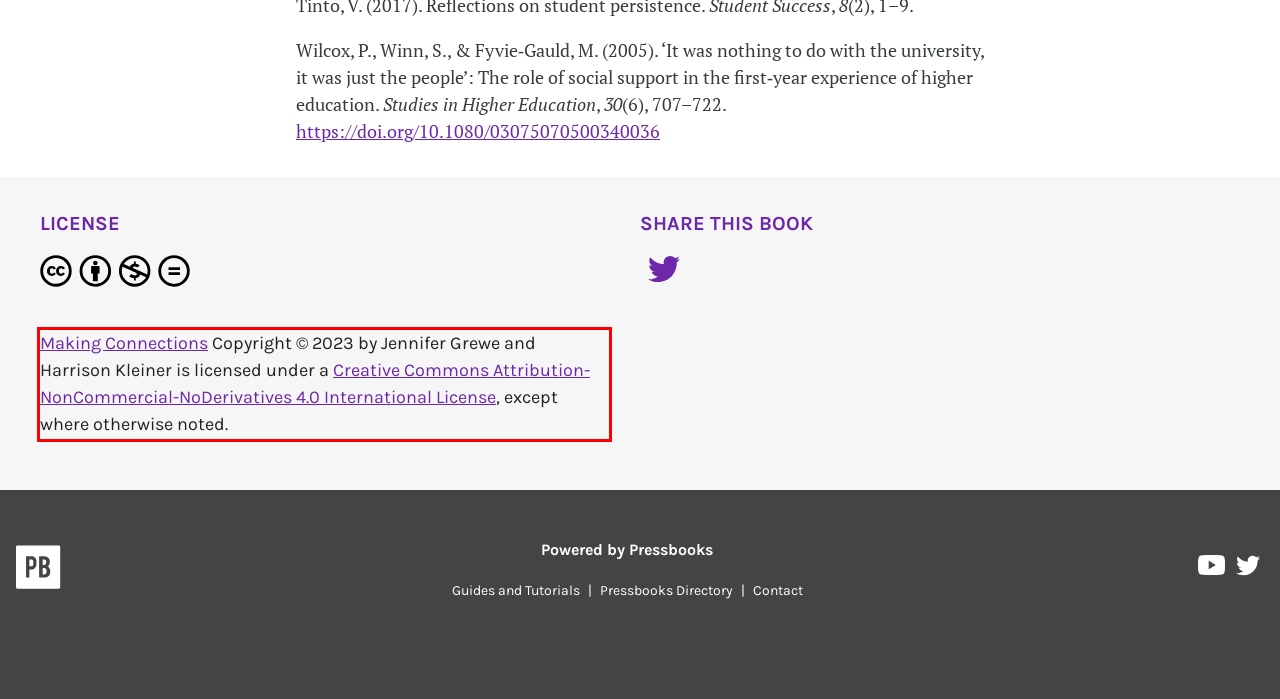Identify the text inside the red bounding box in the provided webpage screenshot and transcribe it.

Making Connections Copyright © 2023 by Jennifer Grewe and Harrison Kleiner is licensed under a Creative Commons Attribution-NonCommercial-NoDerivatives 4.0 International License, except where otherwise noted.